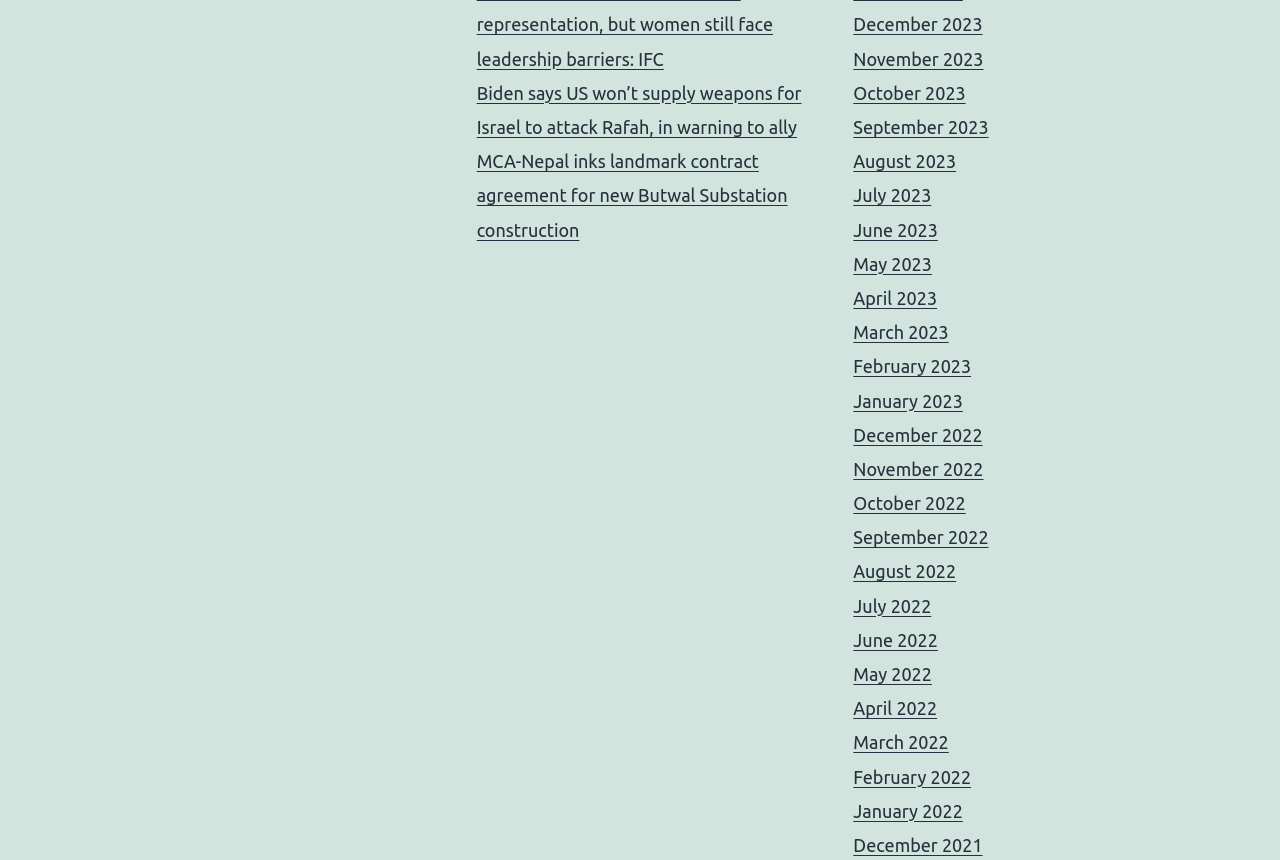How many news articles are listed on the webpage?
From the screenshot, provide a brief answer in one word or phrase.

2